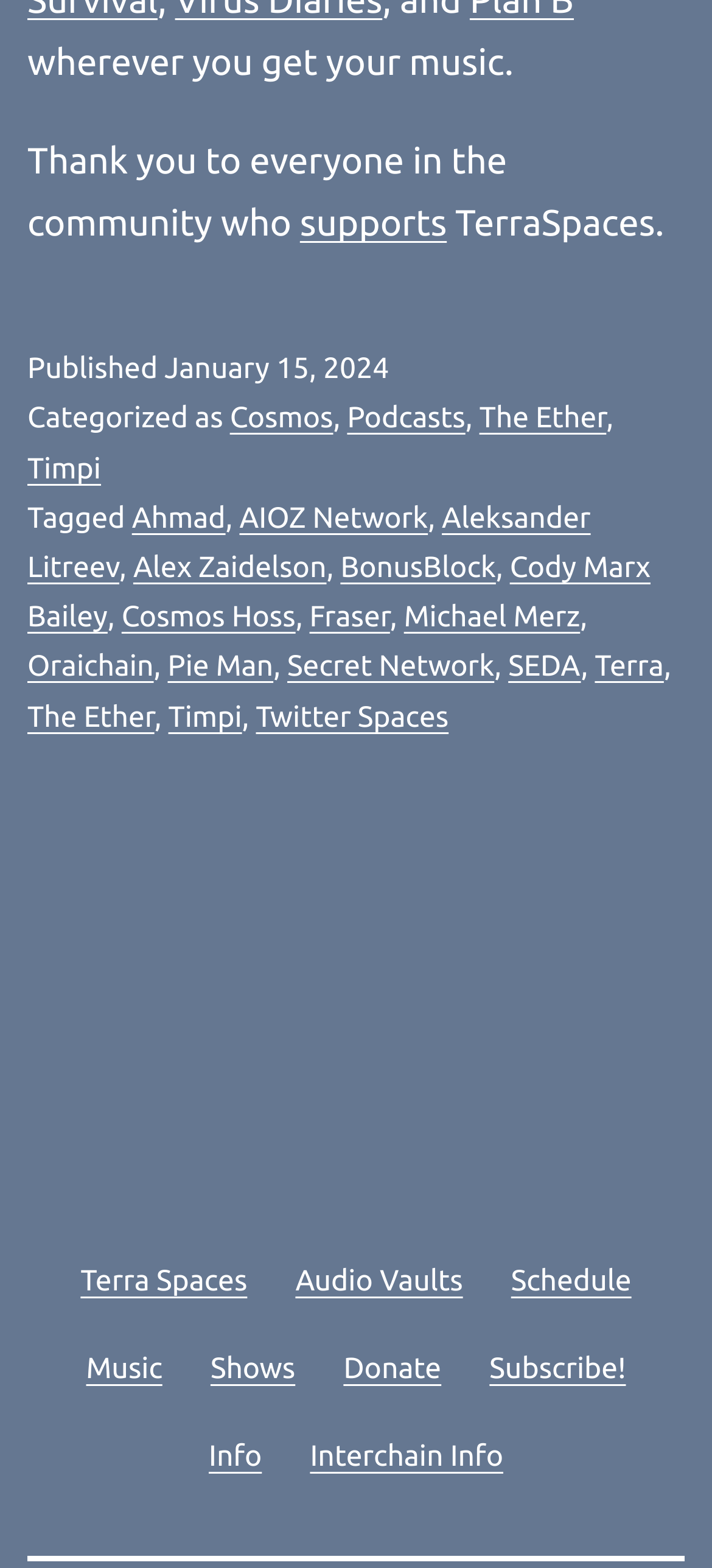Using the given element description, provide the bounding box coordinates (top-left x, top-left y, bottom-right x, bottom-right y) for the corresponding UI element in the screenshot: code4lib jobs

None